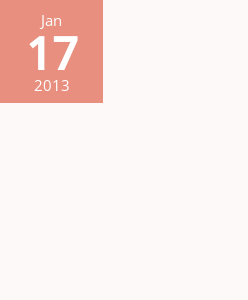Explain the contents of the image with as much detail as possible.

The image features a dated calendar page, prominently displaying the date "17" in a bold, white font, set against a soft coral background. Above the date, the month "Jan" is elegantly rendered in a smaller font, while below it, the year "2013" is included in a subtle, understated style. The overall design conveys a sense of warmth and simplicity, making it suitable for use in contexts related to events, memories, or reflections from January 17, 2013. This visual evokes a nostalgic feeling, inviting viewers to contemplate what memories or notable events may be associated with this date.